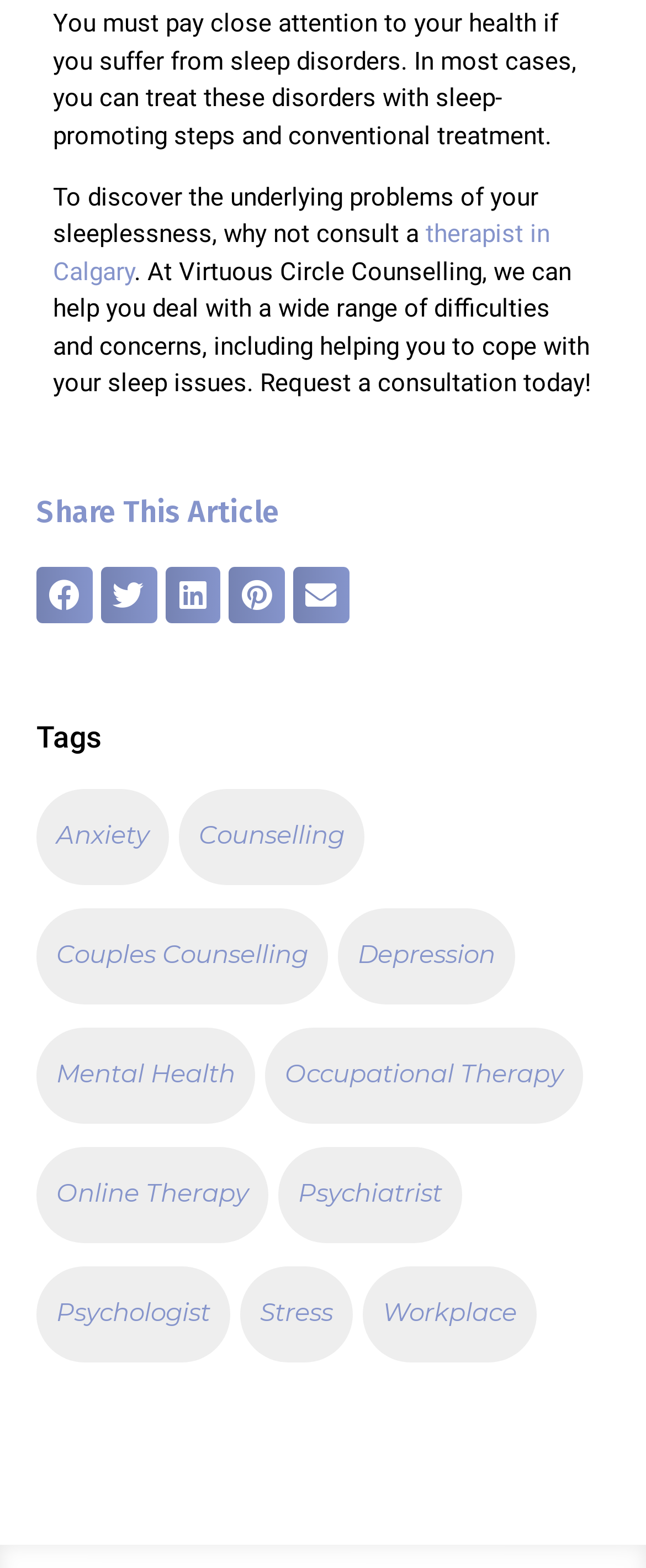Determine the bounding box coordinates in the format (top-left x, top-left y, bottom-right x, bottom-right y). Ensure all values are floating point numbers between 0 and 1. Identify the bounding box of the UI element described by: Counselling

[0.277, 0.504, 0.564, 0.565]